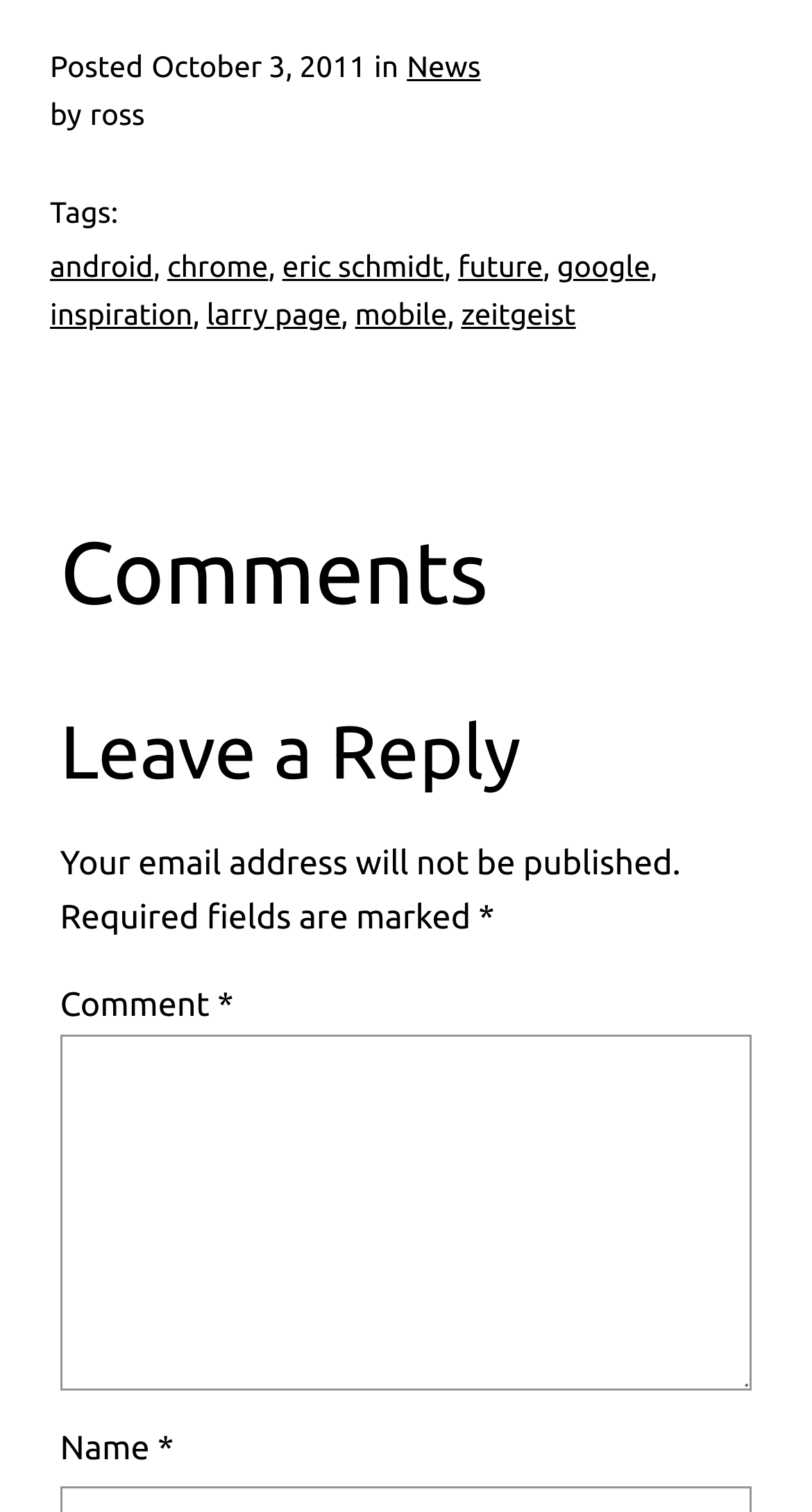Could you specify the bounding box coordinates for the clickable section to complete the following instruction: "Leave a comment"?

[0.074, 0.684, 0.926, 0.92]